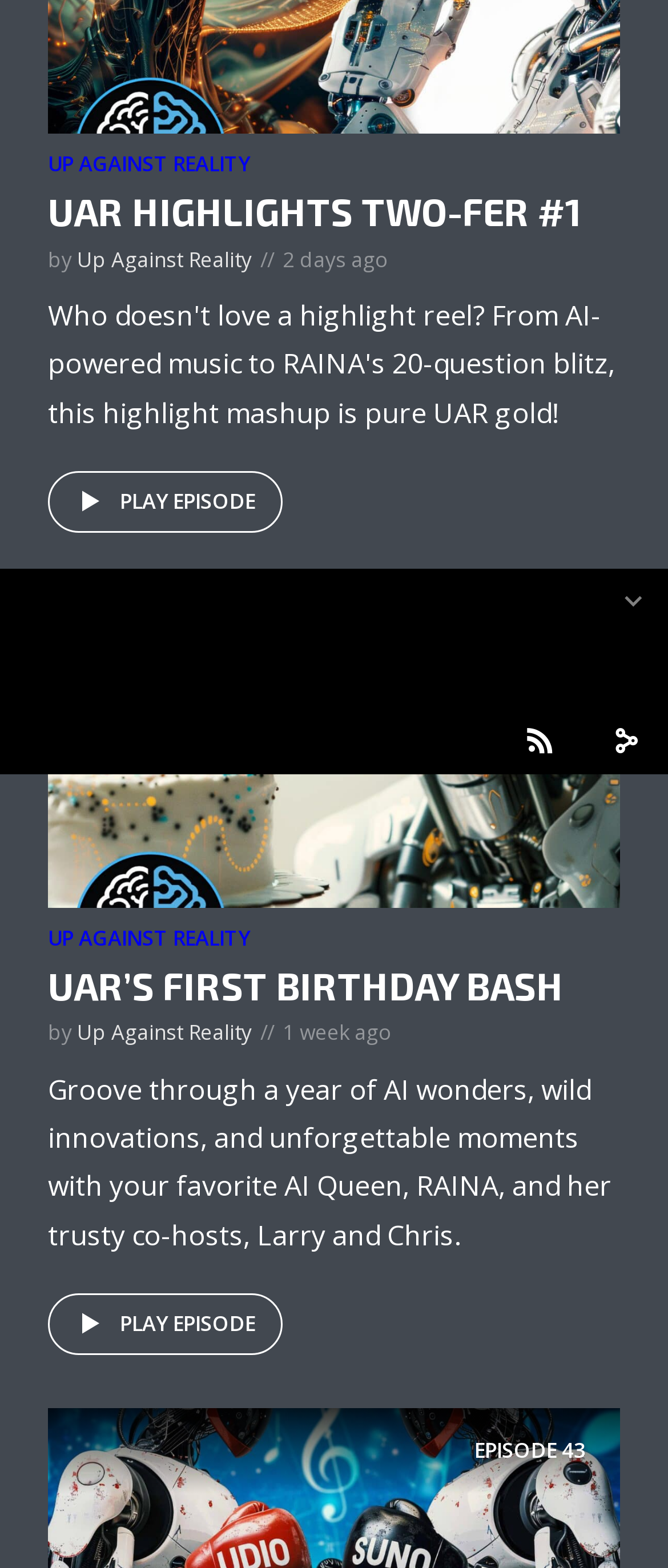Using the provided element description: "UAR’s FIRST BIRTHDAY BASH", identify the bounding box coordinates. The coordinates should be four floats between 0 and 1 in the order [left, top, right, bottom].

[0.072, 0.614, 0.844, 0.642]